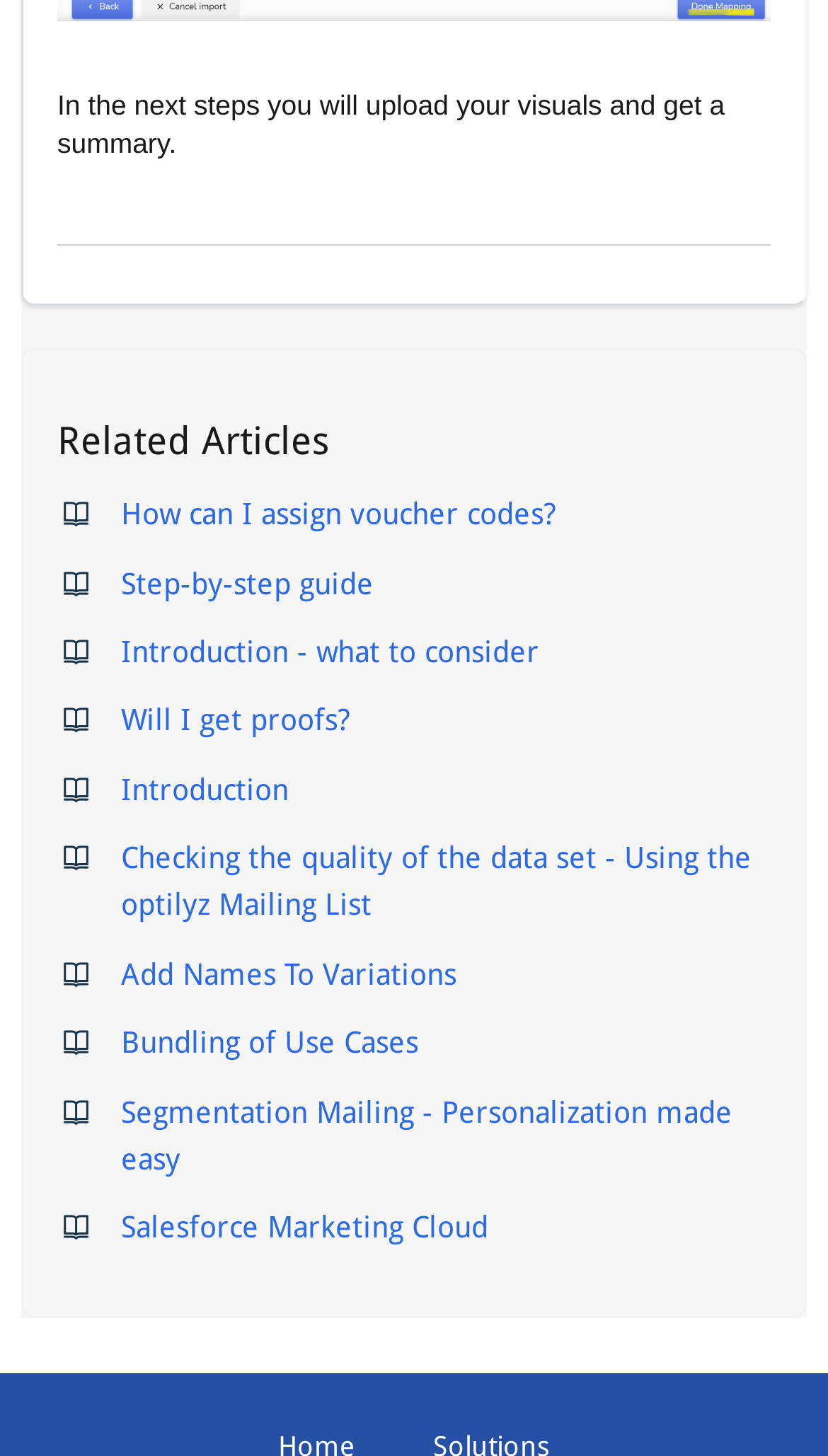Please find the bounding box coordinates of the element that needs to be clicked to perform the following instruction: "Learn about checking the quality of the data set". The bounding box coordinates should be four float numbers between 0 and 1, represented as [left, top, right, bottom].

[0.146, 0.577, 0.908, 0.633]